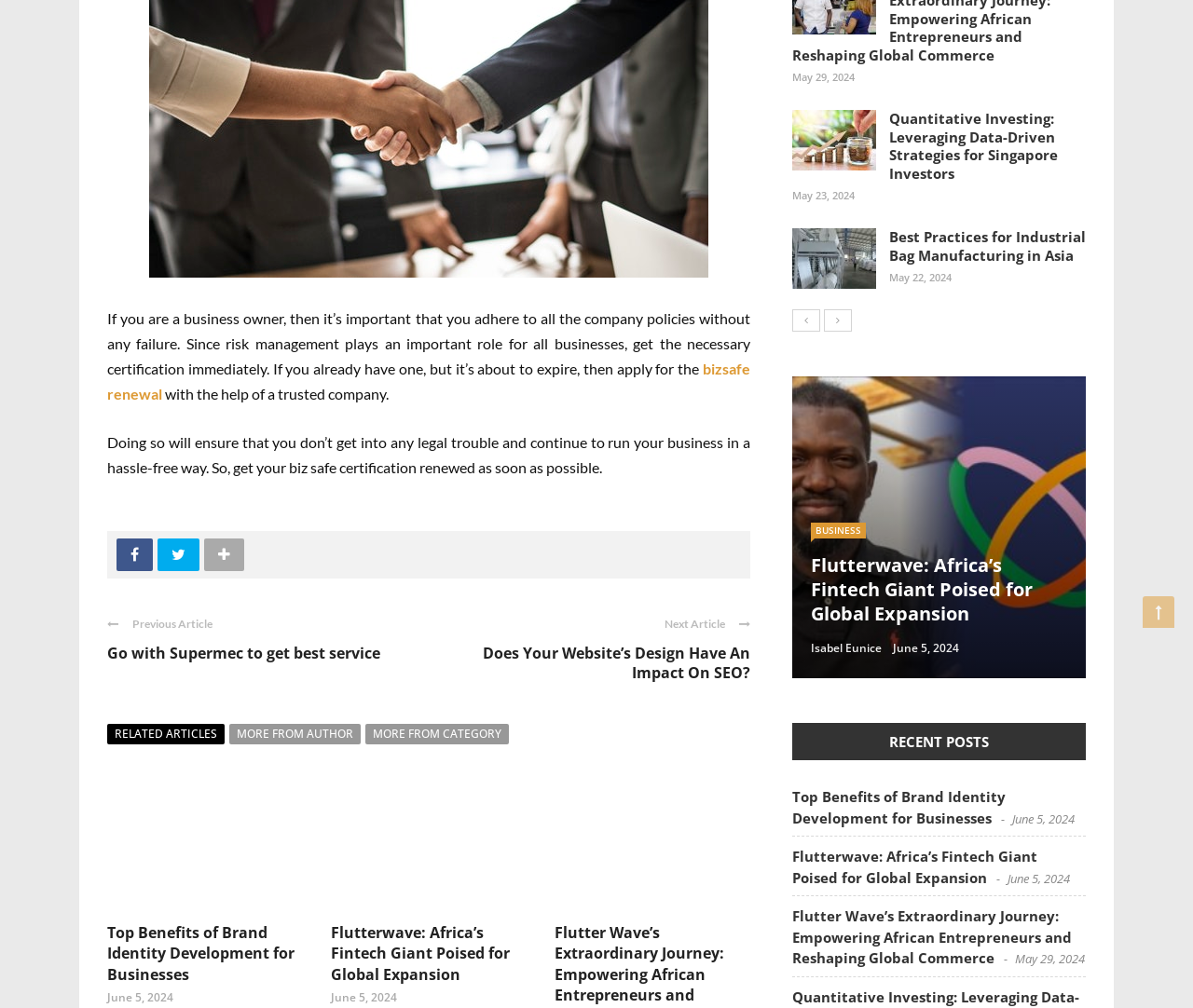Locate the UI element described by Business and provide its bounding box coordinates. Use the format (top-left x, top-left y, bottom-right x, bottom-right y) with all values as floating point numbers between 0 and 1.

[0.68, 0.447, 0.726, 0.463]